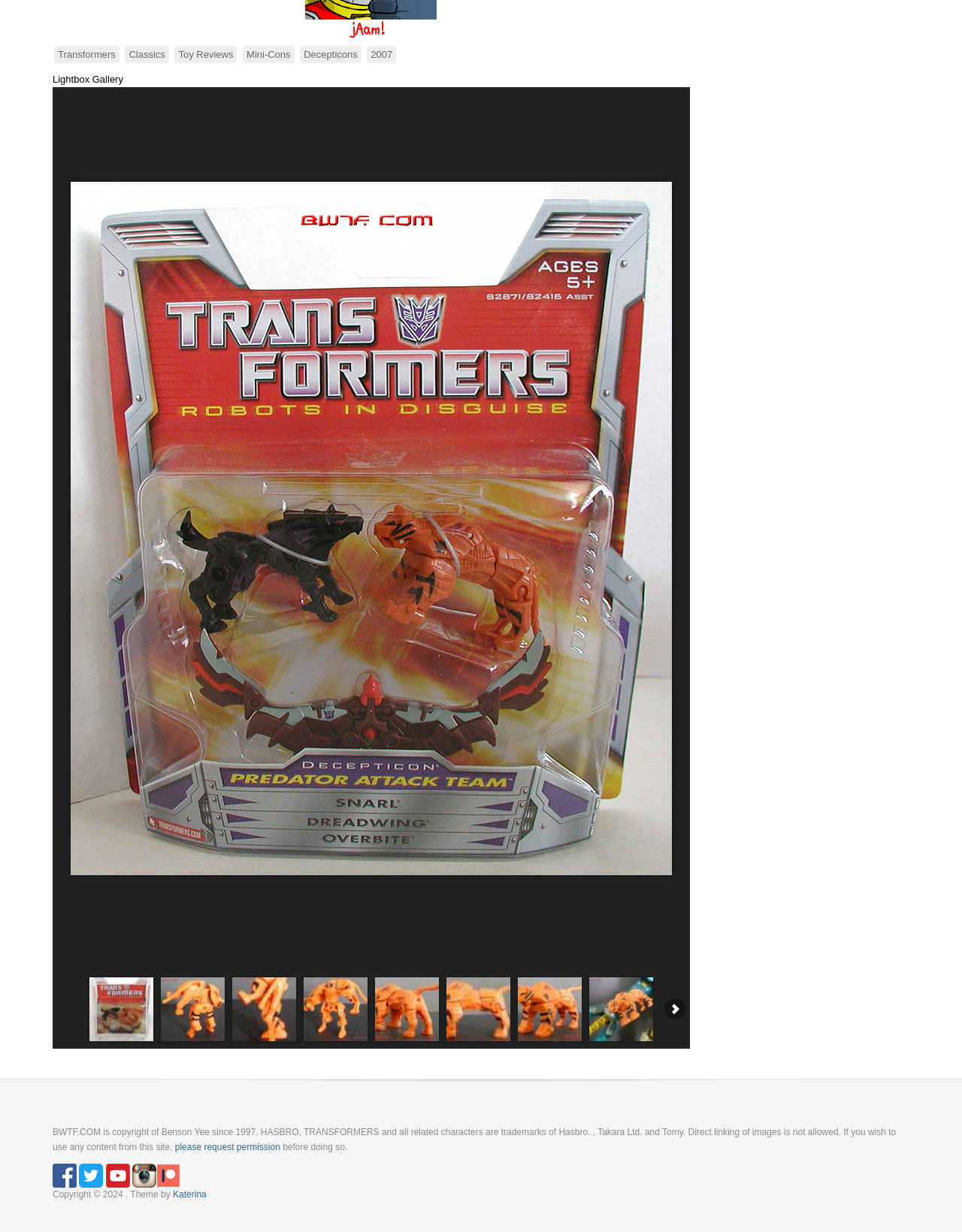Using the provided element description "alt="youtube-logo.png"", determine the bounding box coordinates of the UI element.

[0.11, 0.949, 0.135, 0.958]